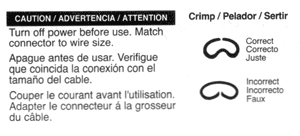Offer a detailed explanation of the image and its components.

The image provides important safety information regarding wire crimping techniques, prominently displaying a bilingual caution notice. It emphasizes the need to turn off power before use and to match the connector size to the wire gauge. The graphic illustrates the correct and incorrect ways to crimp connectors, highlighting essential steps to ensure safe and effective electrical connections. Clear labels in English, Spanish, and French guide users through proper procedures, making the image a valuable reference for anyone involved in electrical work or DIY projects.